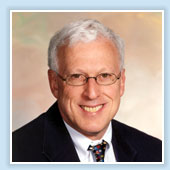What is Robert Sternberg's area of expertise?
Please respond to the question thoroughly and include all relevant details.

According to the caption, Robert Sternberg's qualifications and roles highlight his significant contributions to the field of psychology, particularly in areas such as creativity and intelligence, indicating his expertise in these areas.